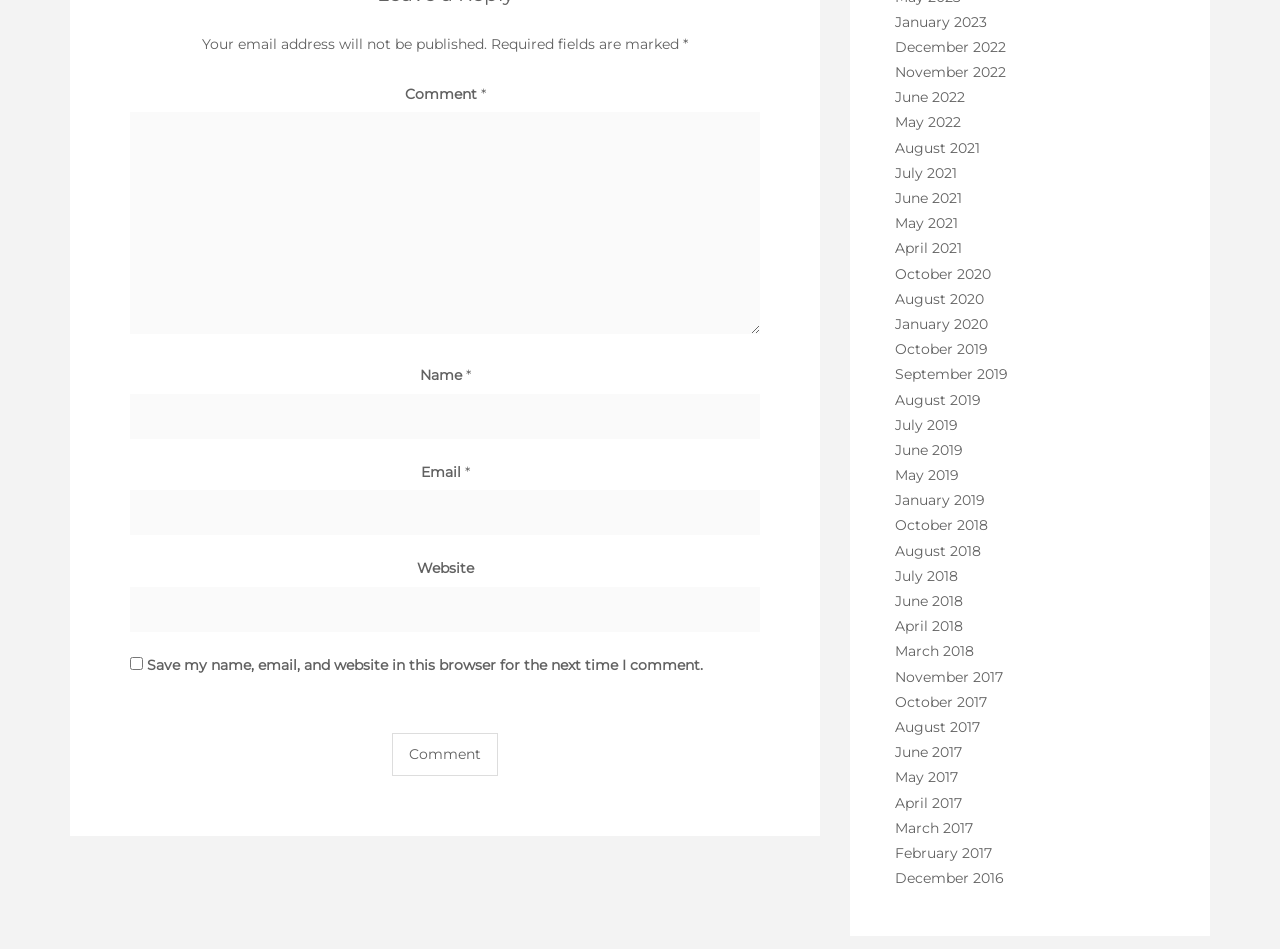Locate the UI element described by parent_node: Comment * name="j5bb6e39d3" in the provided webpage screenshot. Return the bounding box coordinates in the format (top-left x, top-left y, bottom-right x, bottom-right y), ensuring all values are between 0 and 1.

[0.102, 0.119, 0.594, 0.352]